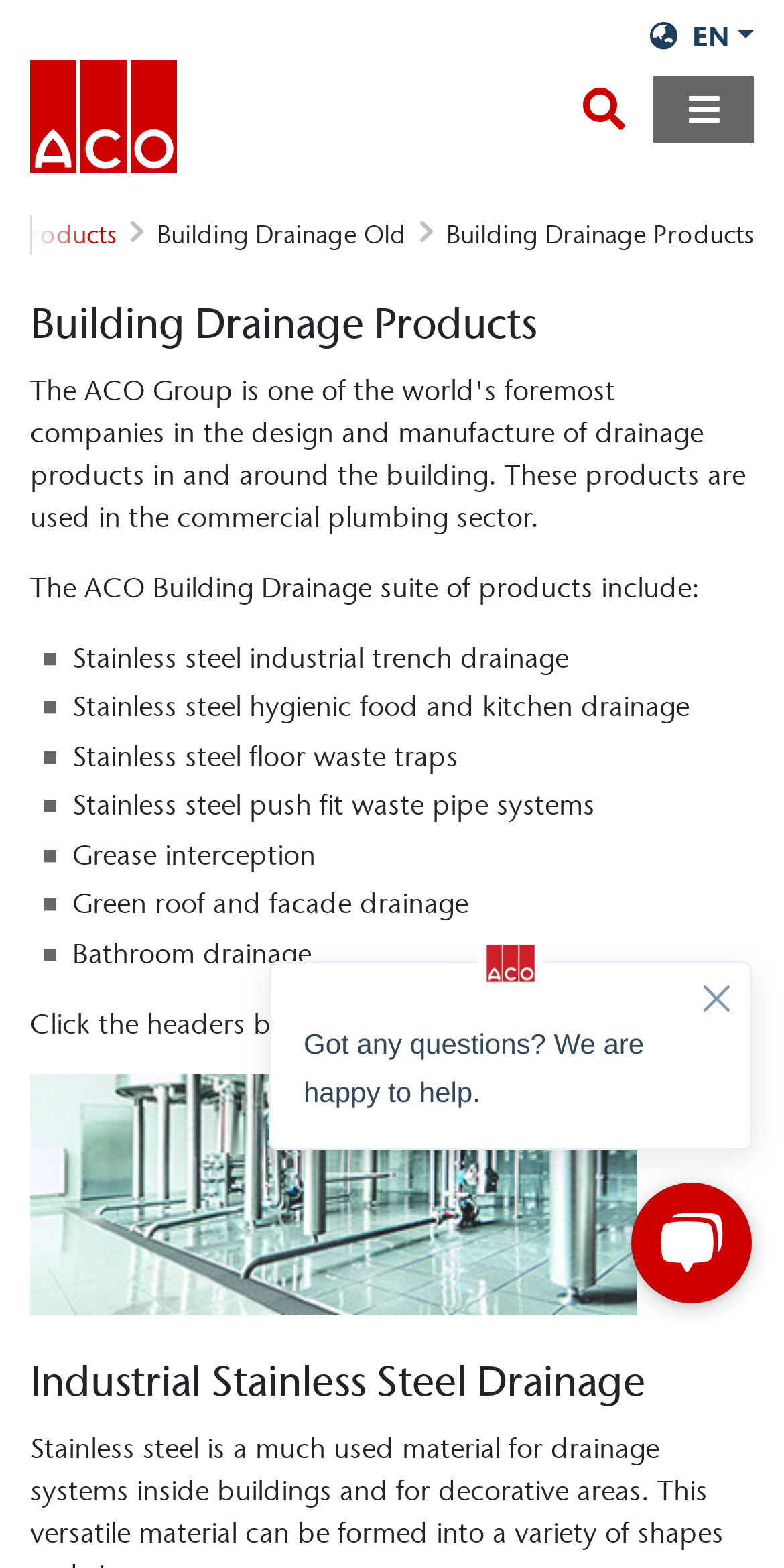Identify the bounding box coordinates for the UI element described as: "Products".

[0.021, 0.137, 0.149, 0.161]